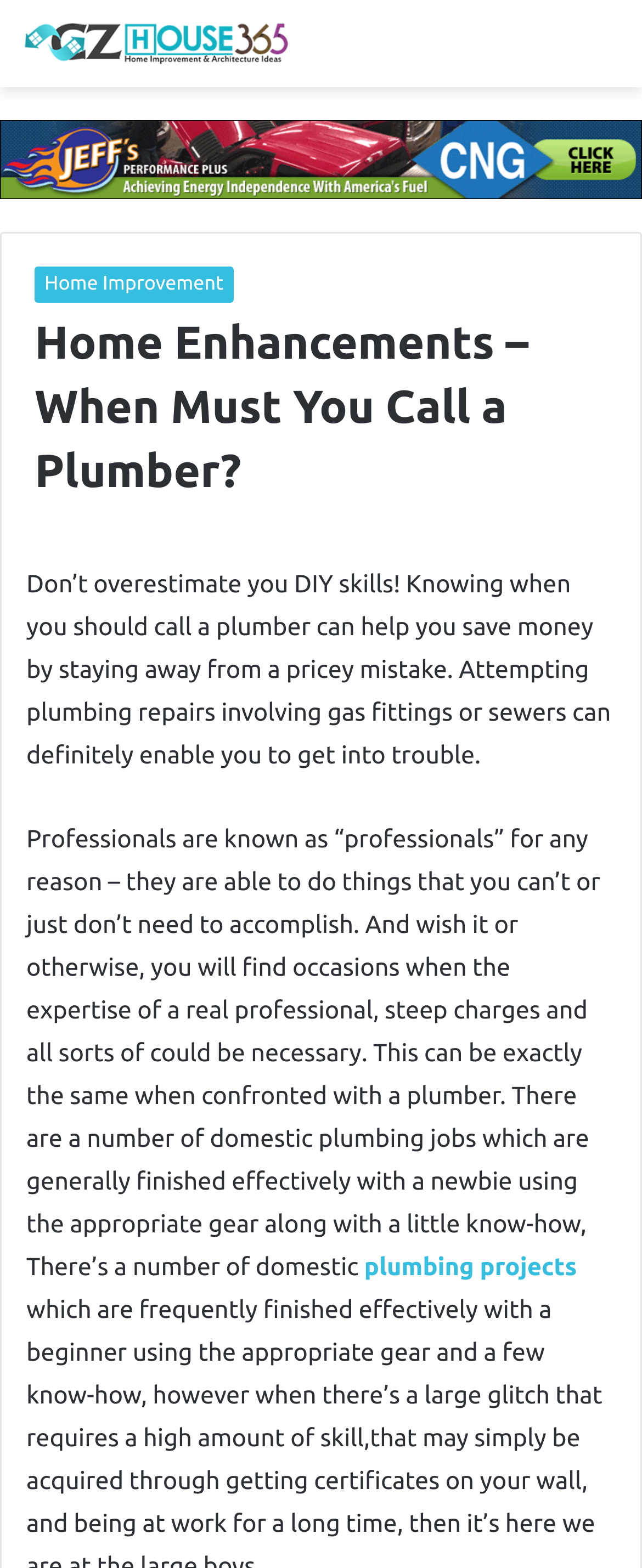What type of plumbing repairs are mentioned?
Analyze the image and deliver a detailed answer to the question.

The webpage mentions that attempting plumbing repairs involving gas fittings or sewers can get one into trouble, implying that these are specific areas where professional help may be necessary.